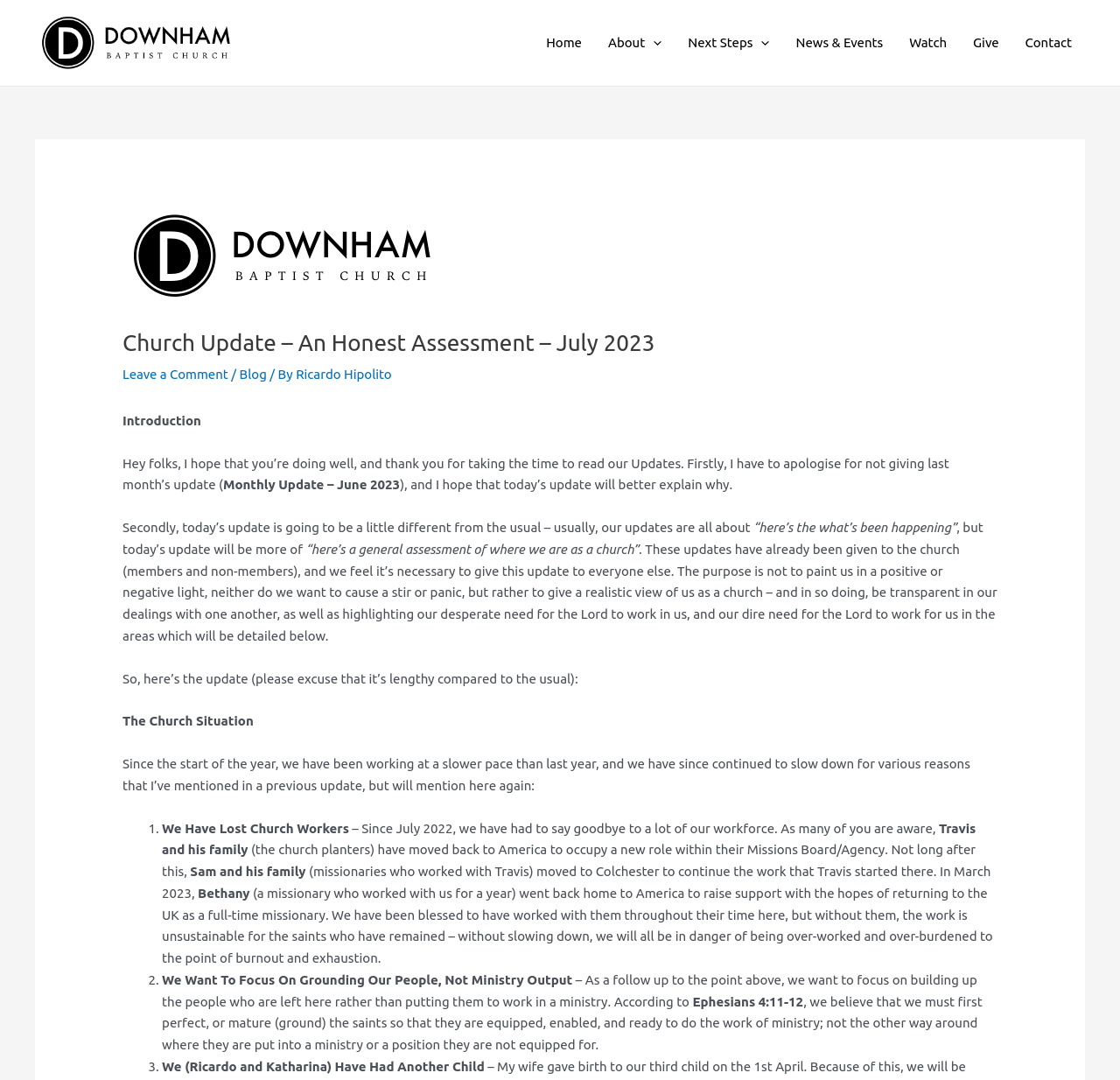What is the primary heading on this webpage?

Church Update – An Honest Assessment – July 2023